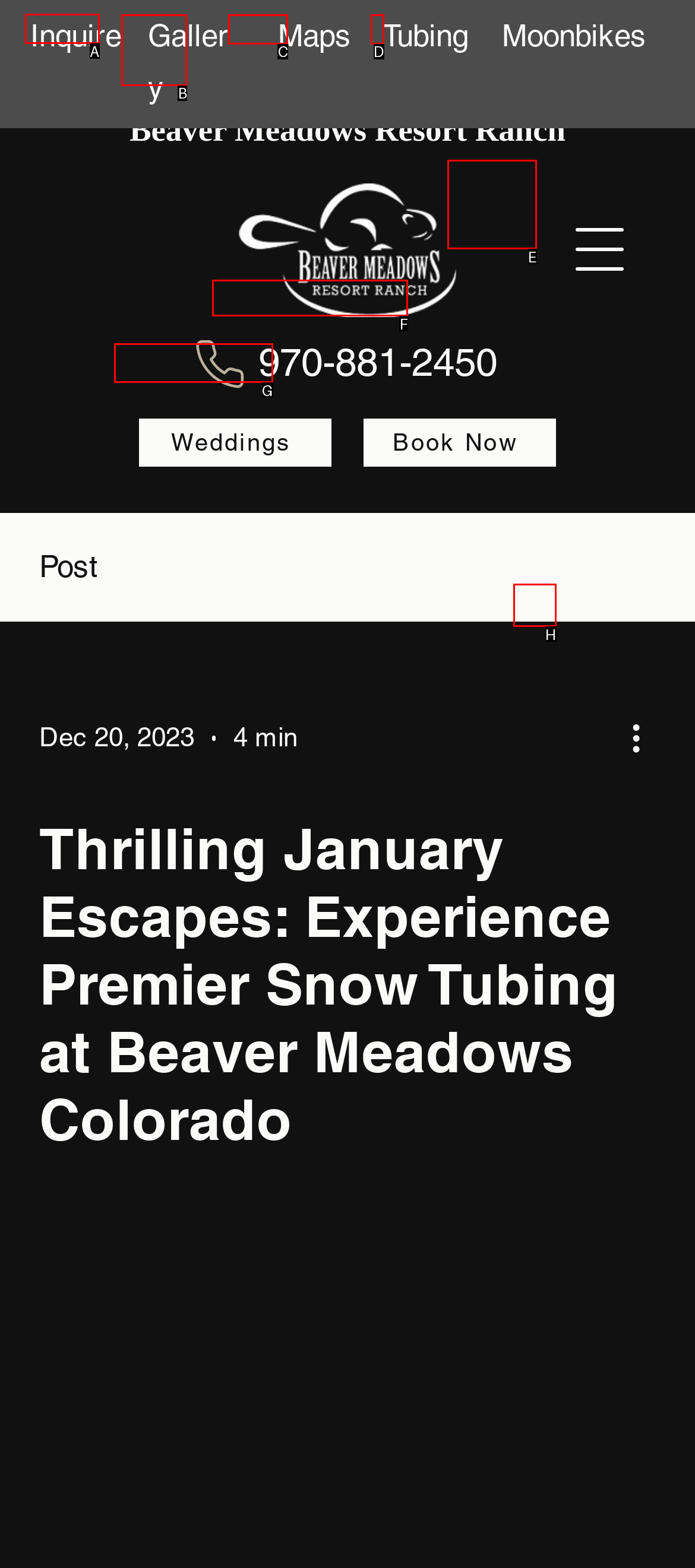Identify the correct choice to execute this task: Inquire about the resort
Respond with the letter corresponding to the right option from the available choices.

A